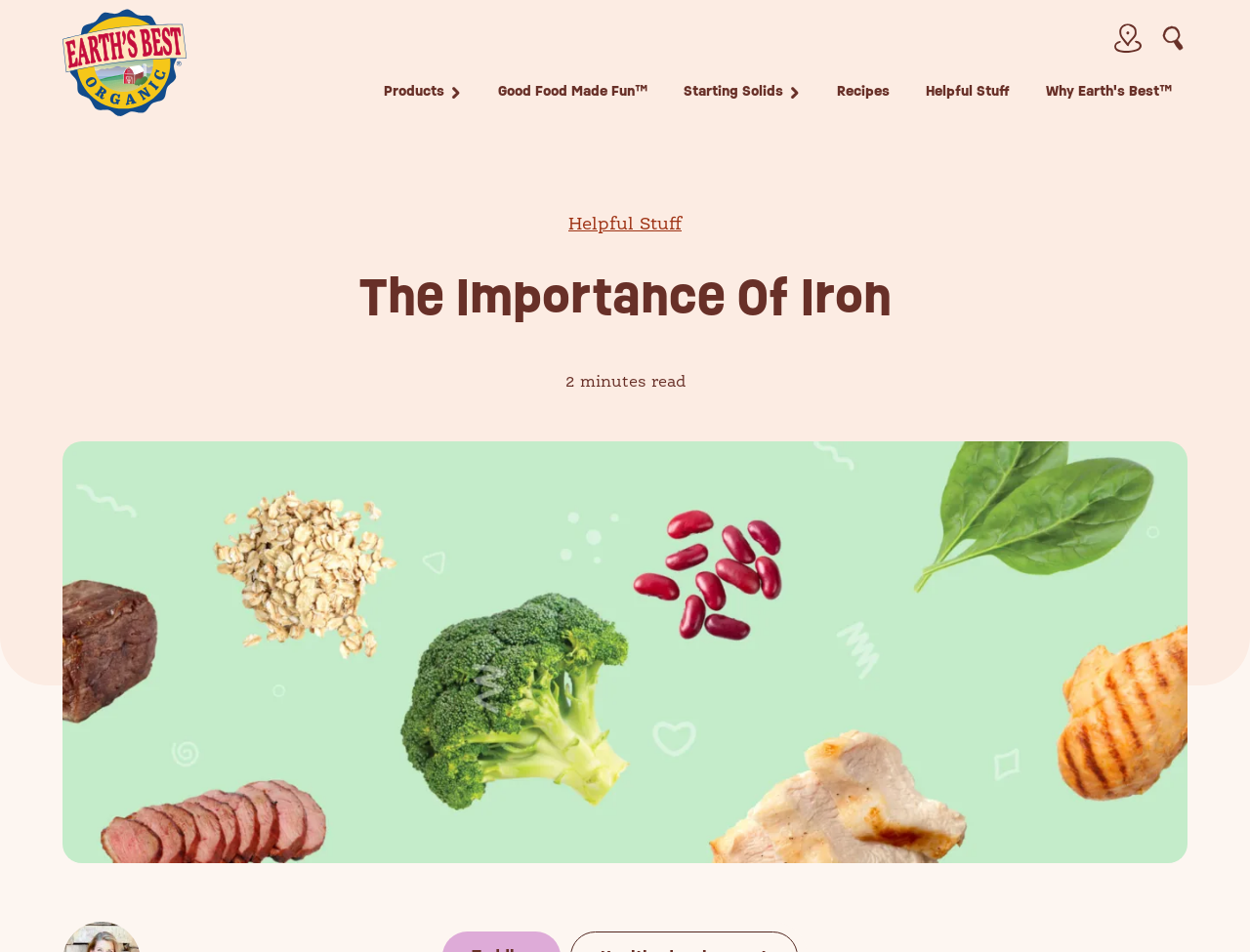Determine the bounding box coordinates for the area that needs to be clicked to fulfill this task: "Read about the importance of iron". The coordinates must be given as four float numbers between 0 and 1, i.e., [left, top, right, bottom].

[0.05, 0.275, 0.95, 0.349]